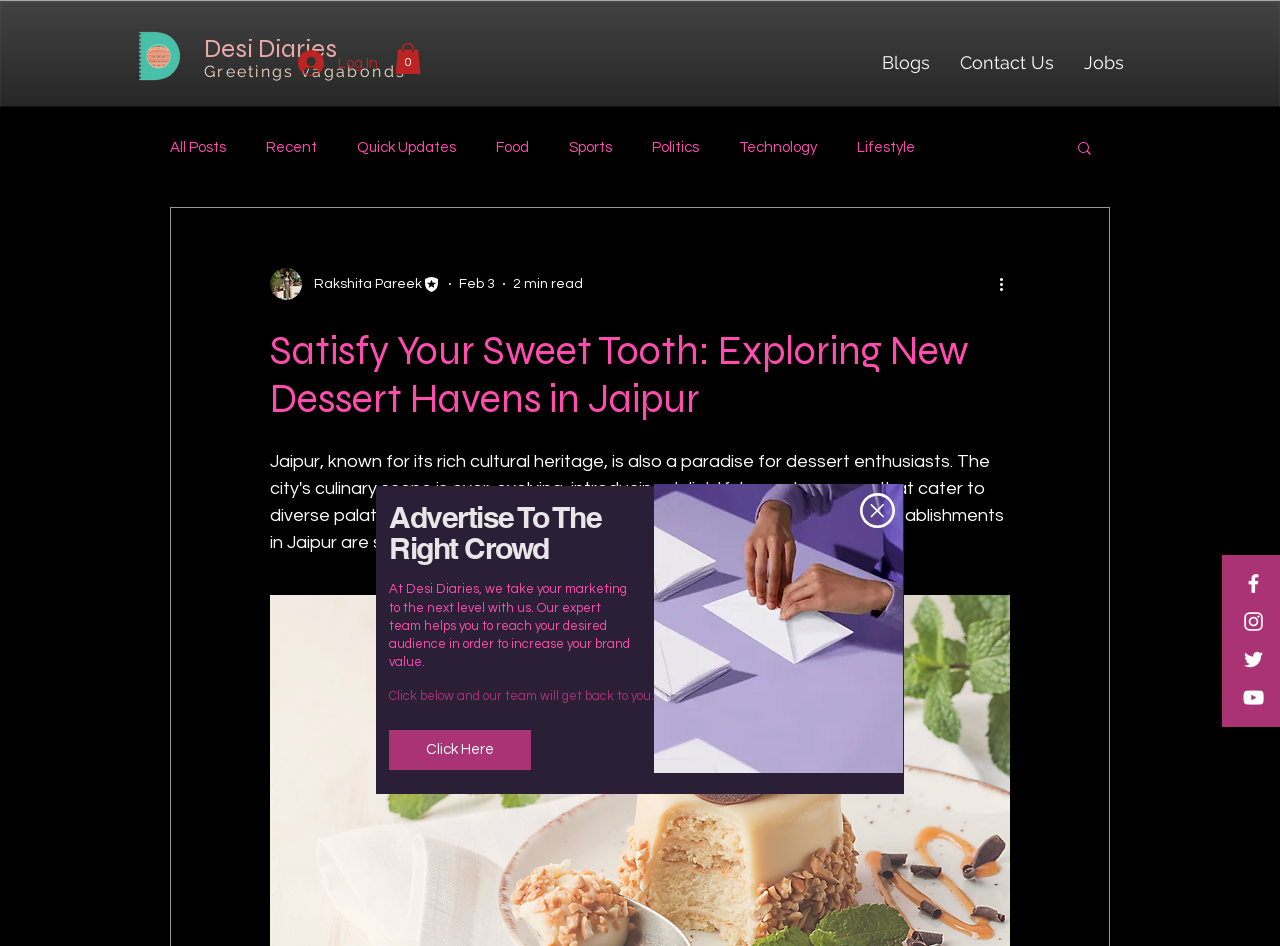Can you specify the bounding box coordinates for the region that should be clicked to fulfill this instruction: "Click on the 'Log In' button".

[0.222, 0.047, 0.306, 0.087]